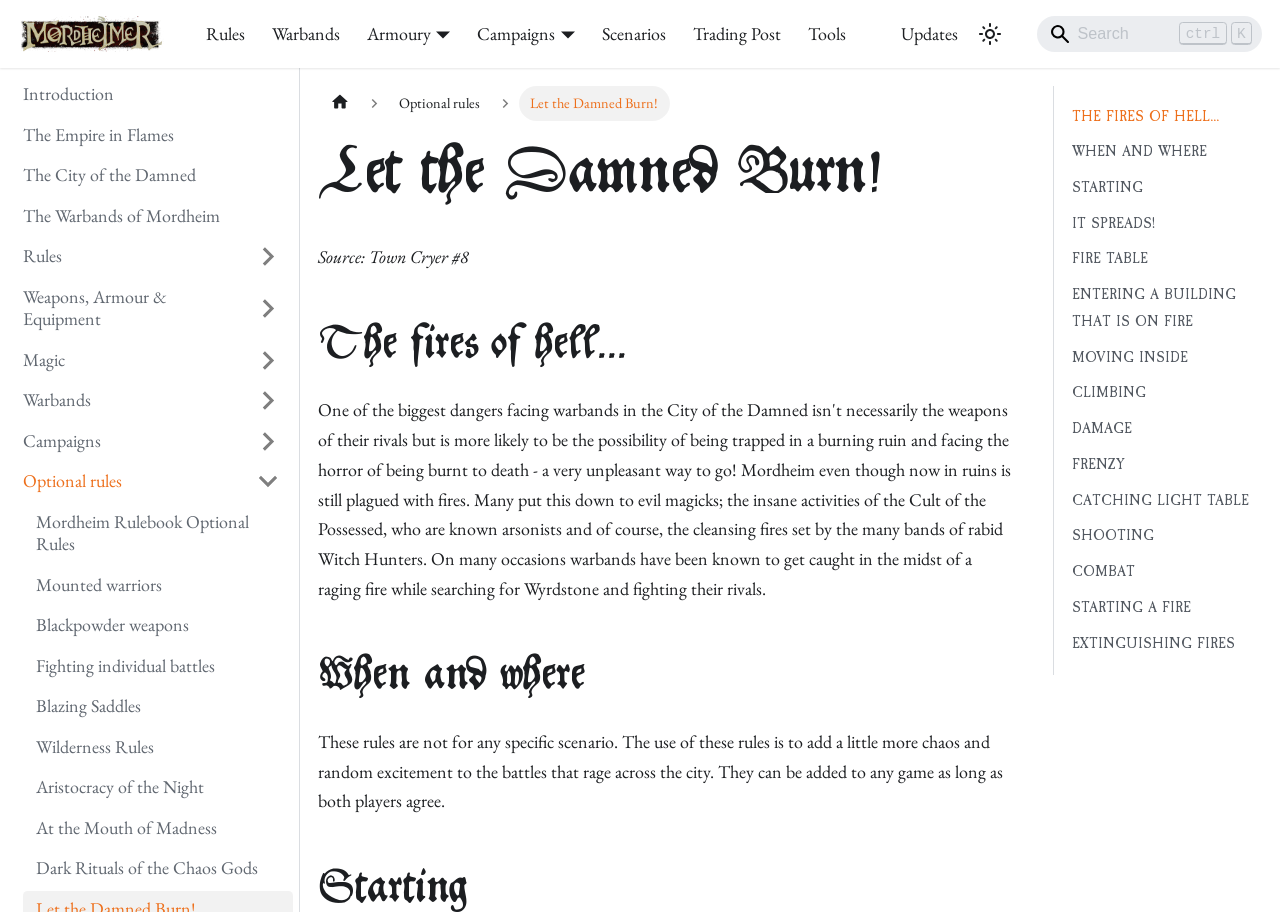Use a single word or phrase to answer the question: 
How many buttons are there in the main navigation?

2